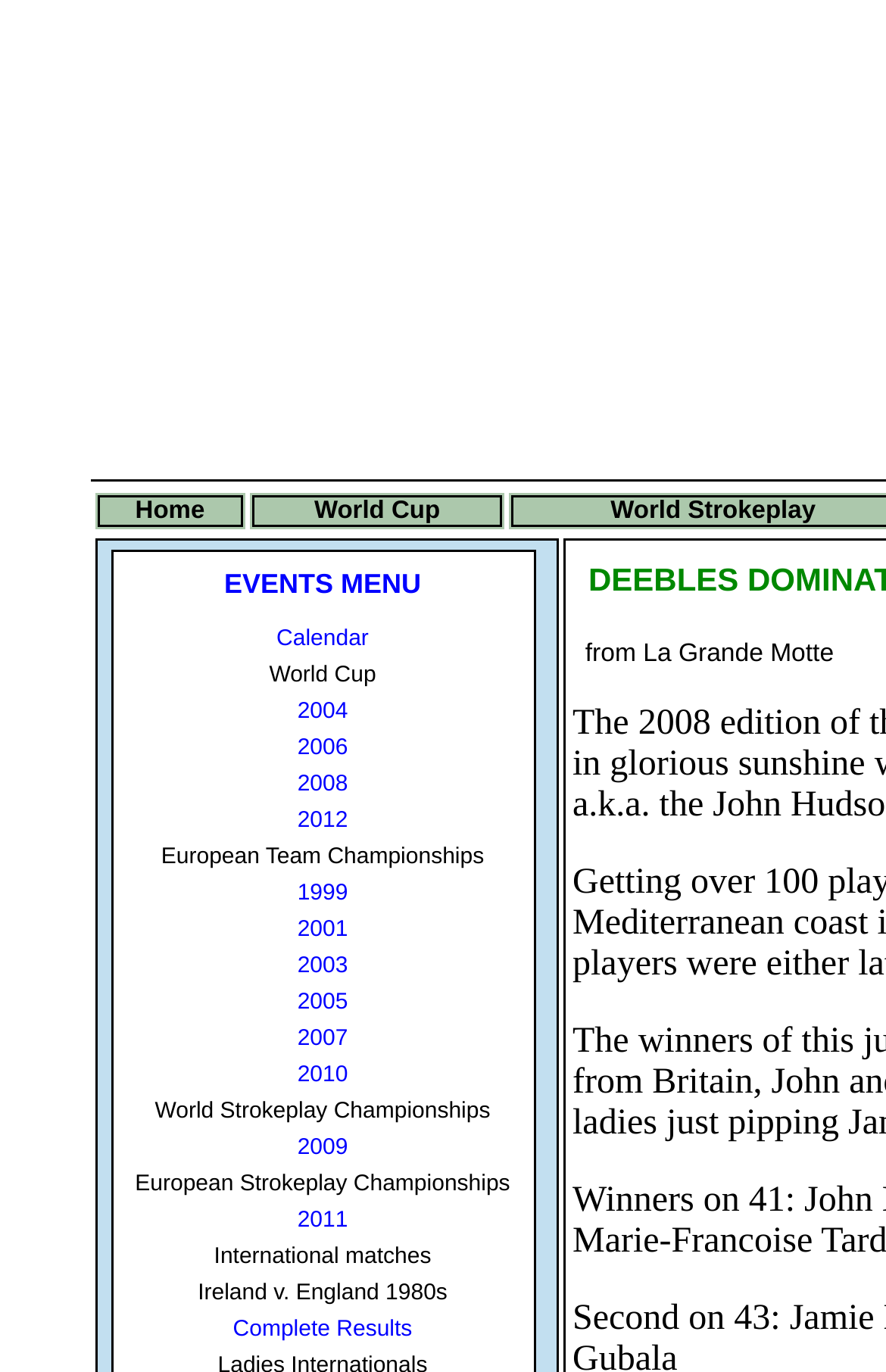Kindly respond to the following question with a single word or a brief phrase: 
How many World Cup links are there?

2